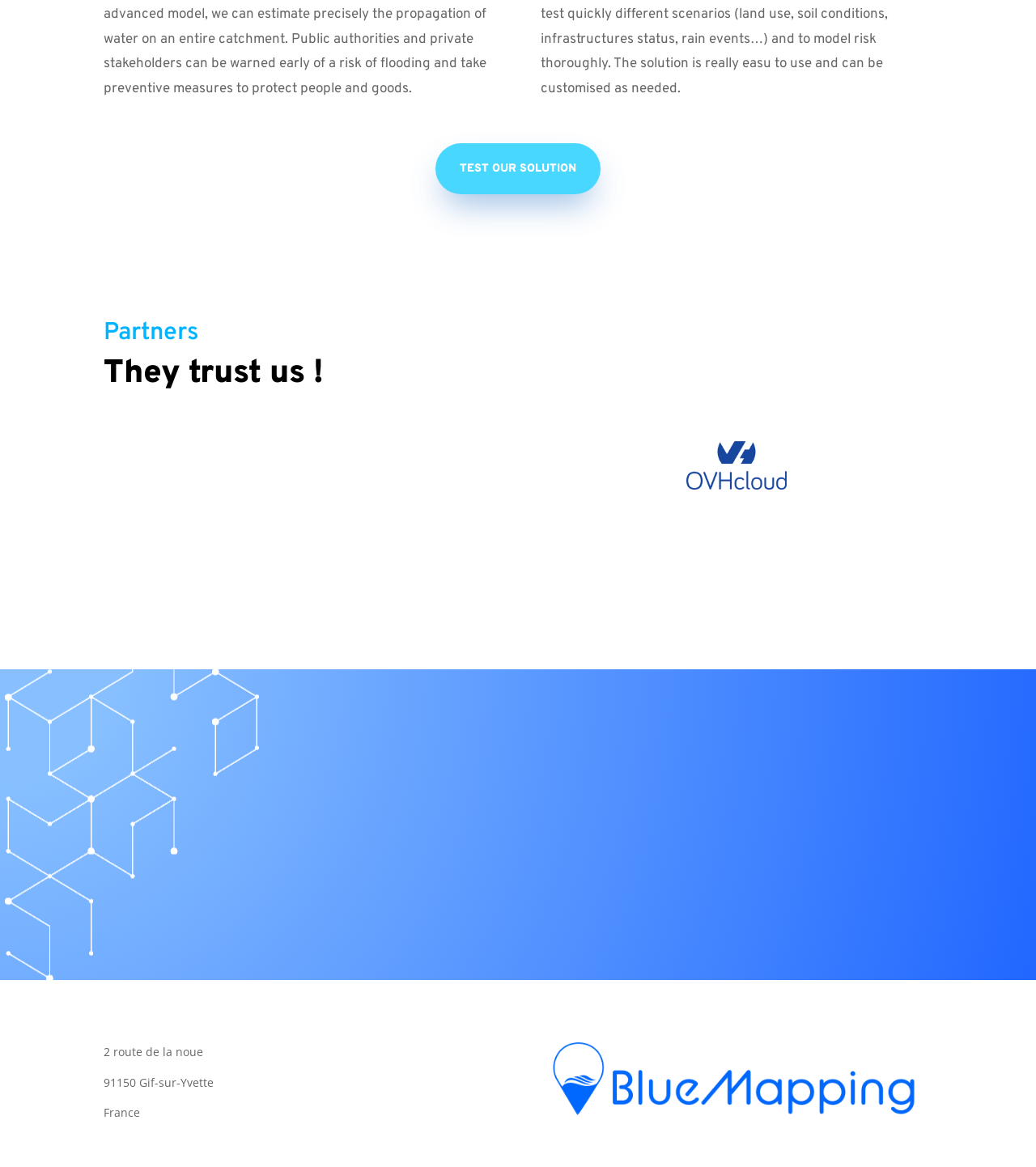What is the call-to-action button below 'Get started!'?
Refer to the image and provide a detailed answer to the question.

I looked at the elements below the 'Get started!' heading and found a link element with the text 'GET A QUOTE', which is likely a call-to-action button.